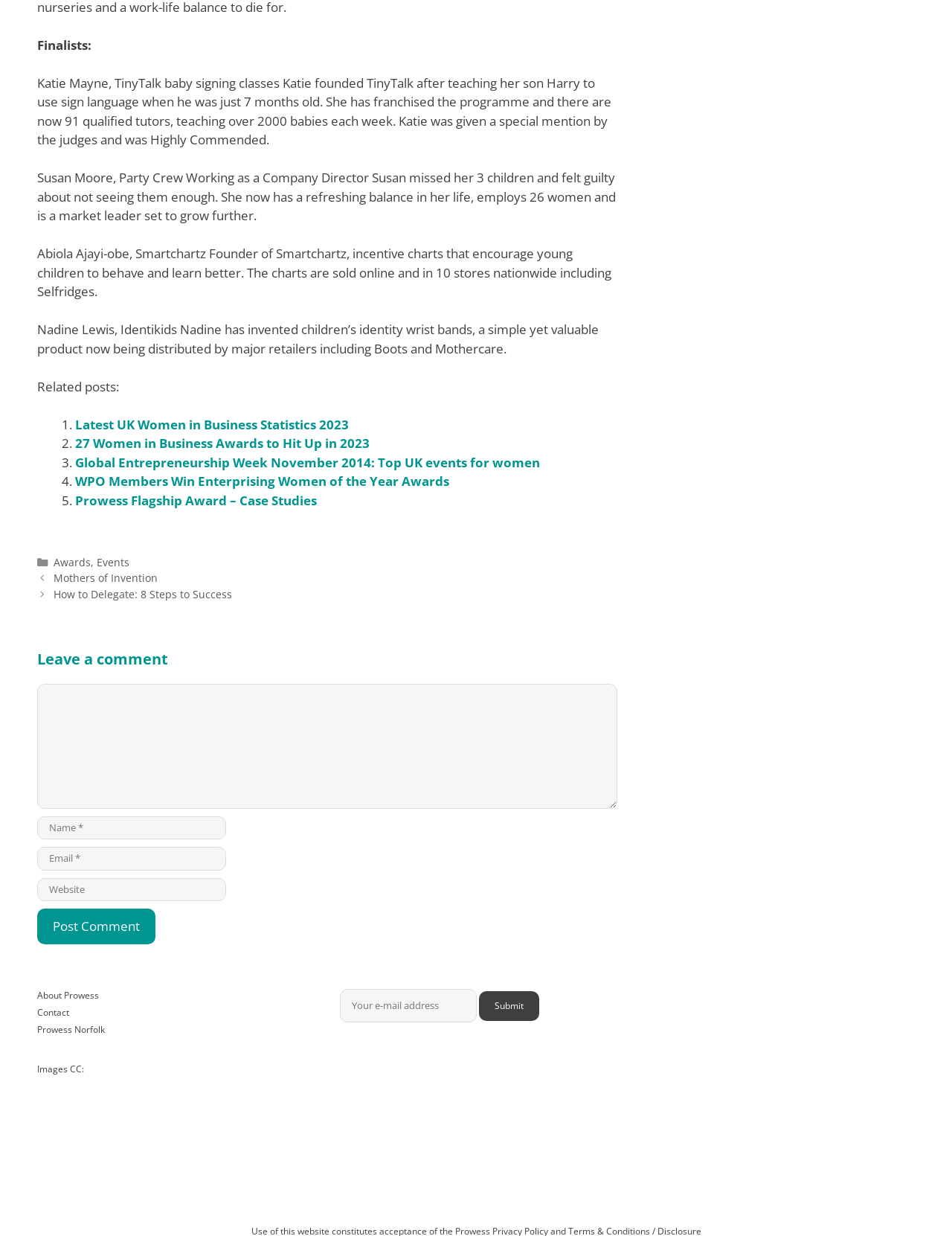What are the names of the finalists mentioned on the page?
Please analyze the image and answer the question with as much detail as possible.

The webpage lists four finalists, namely Katie Mayne, who founded TinyTalk baby signing classes; Susan Moore, who started Party Crew; Abiola Ajayi-obe, the founder of Smartchartz; and Nadine Lewis, who invented children’s identity wrist bands.